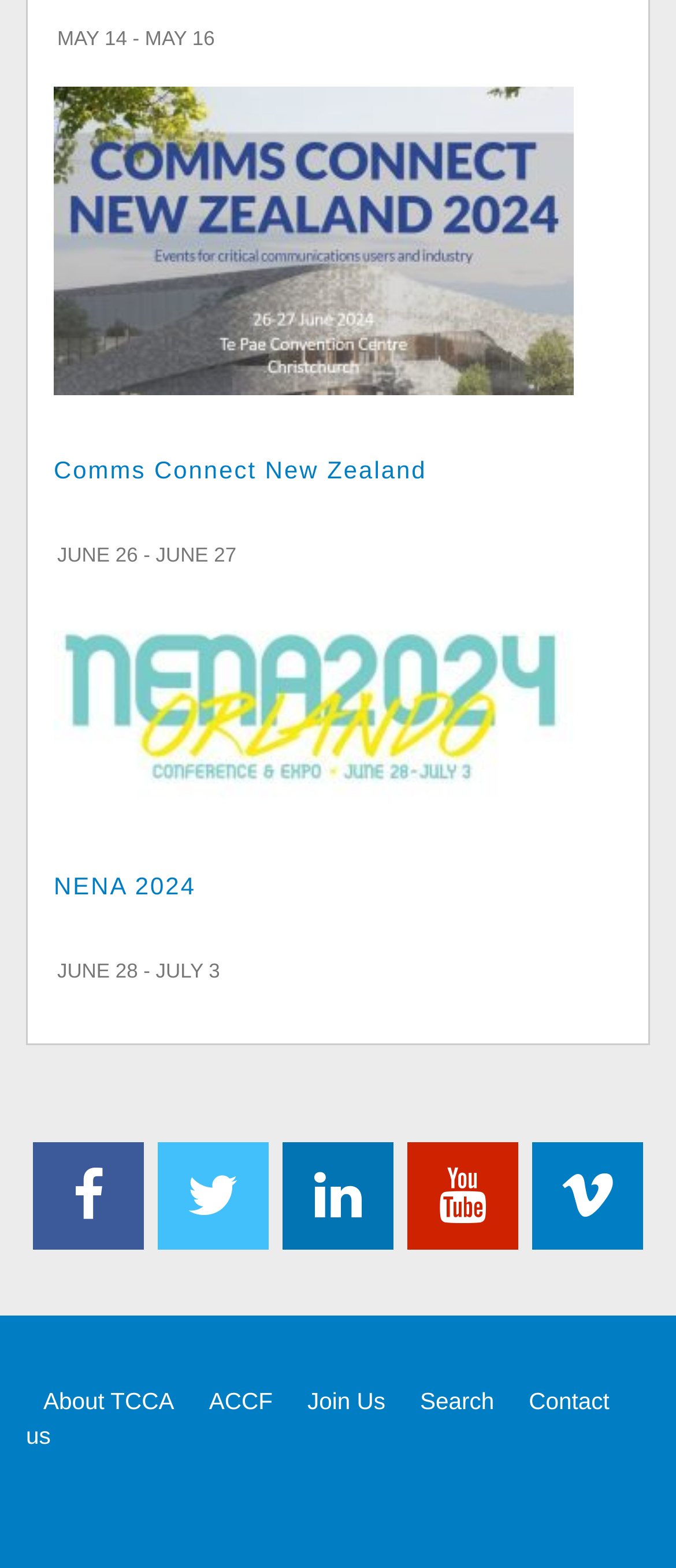Determine the bounding box coordinates of the region that needs to be clicked to achieve the task: "View Comms Connect New Zealand".

[0.079, 0.291, 0.631, 0.308]